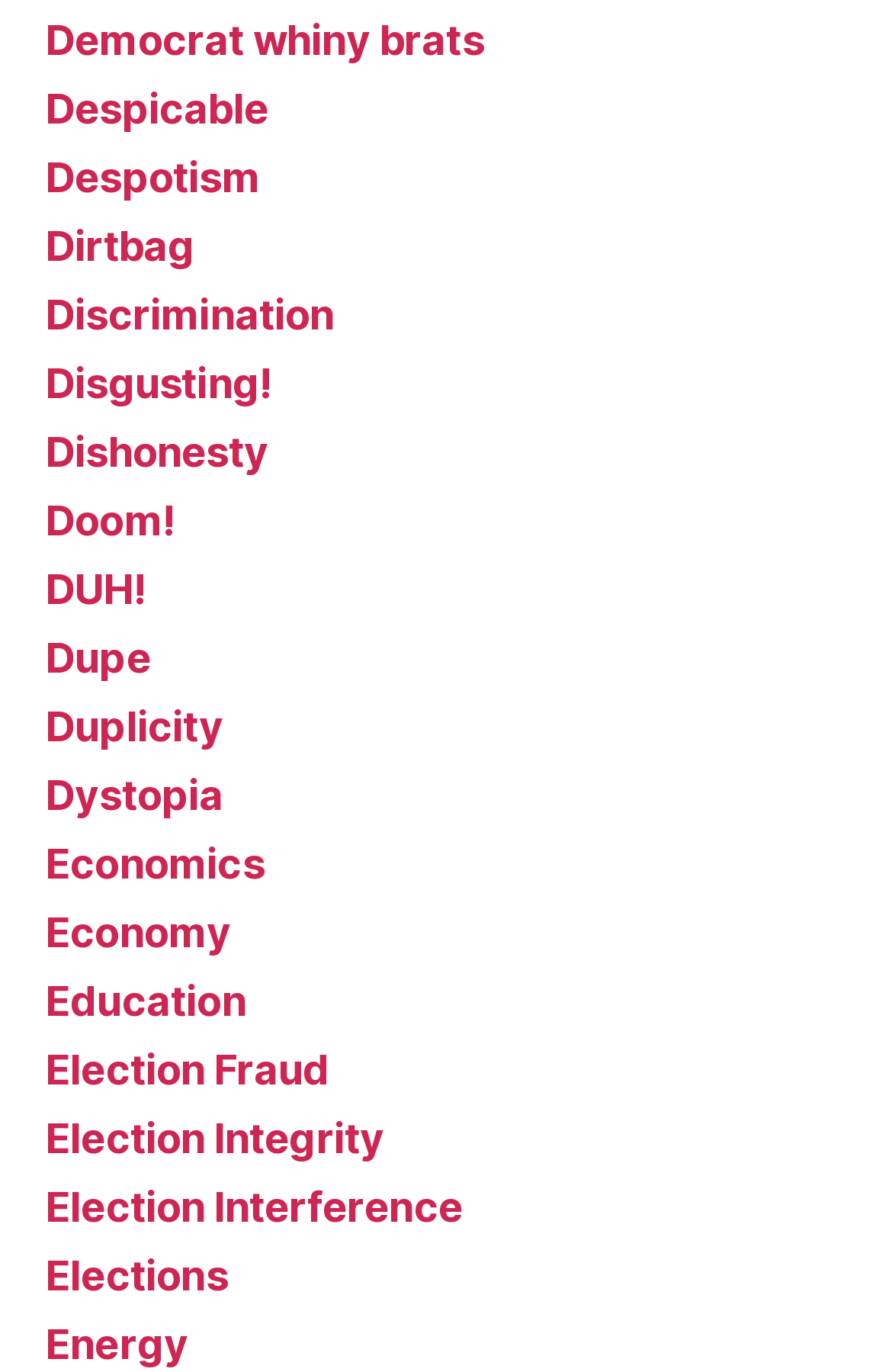Please determine the bounding box coordinates for the UI element described here. Use the format (top-left x, top-left y, bottom-right x, bottom-right y) with values bounded between 0 and 1: Energy

[0.051, 0.962, 0.211, 0.997]